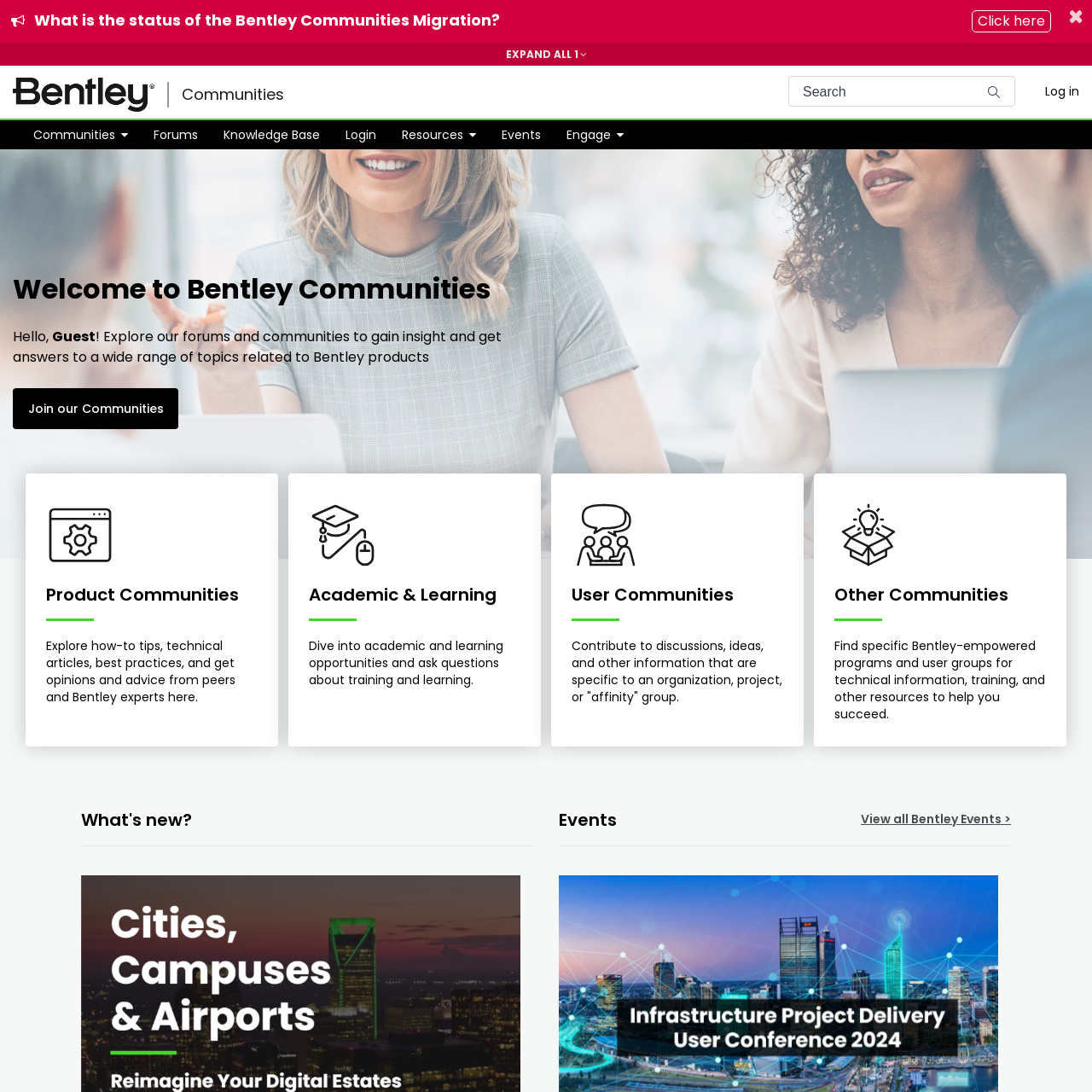Determine the bounding box coordinates of the clickable element necessary to fulfill the instruction: "Click on 'What is the status of the Bentley Communities Migration?'". Provide the coordinates as four float numbers within the 0 to 1 range, i.e., [left, top, right, bottom].

[0.0, 0.0, 0.874, 0.039]